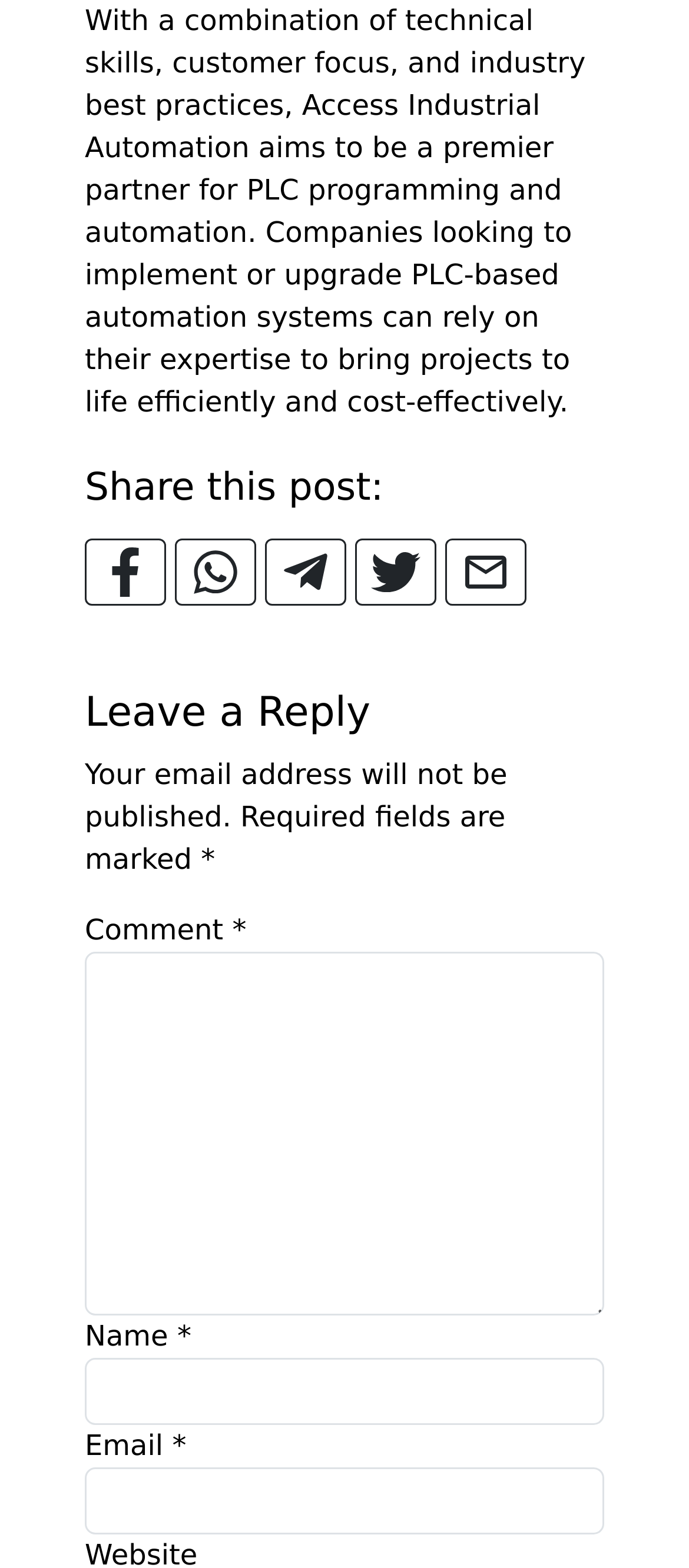Locate the bounding box coordinates of the clickable element to fulfill the following instruction: "Enter a comment". Provide the coordinates as four float numbers between 0 and 1 in the format [left, top, right, bottom].

[0.123, 0.607, 0.877, 0.839]